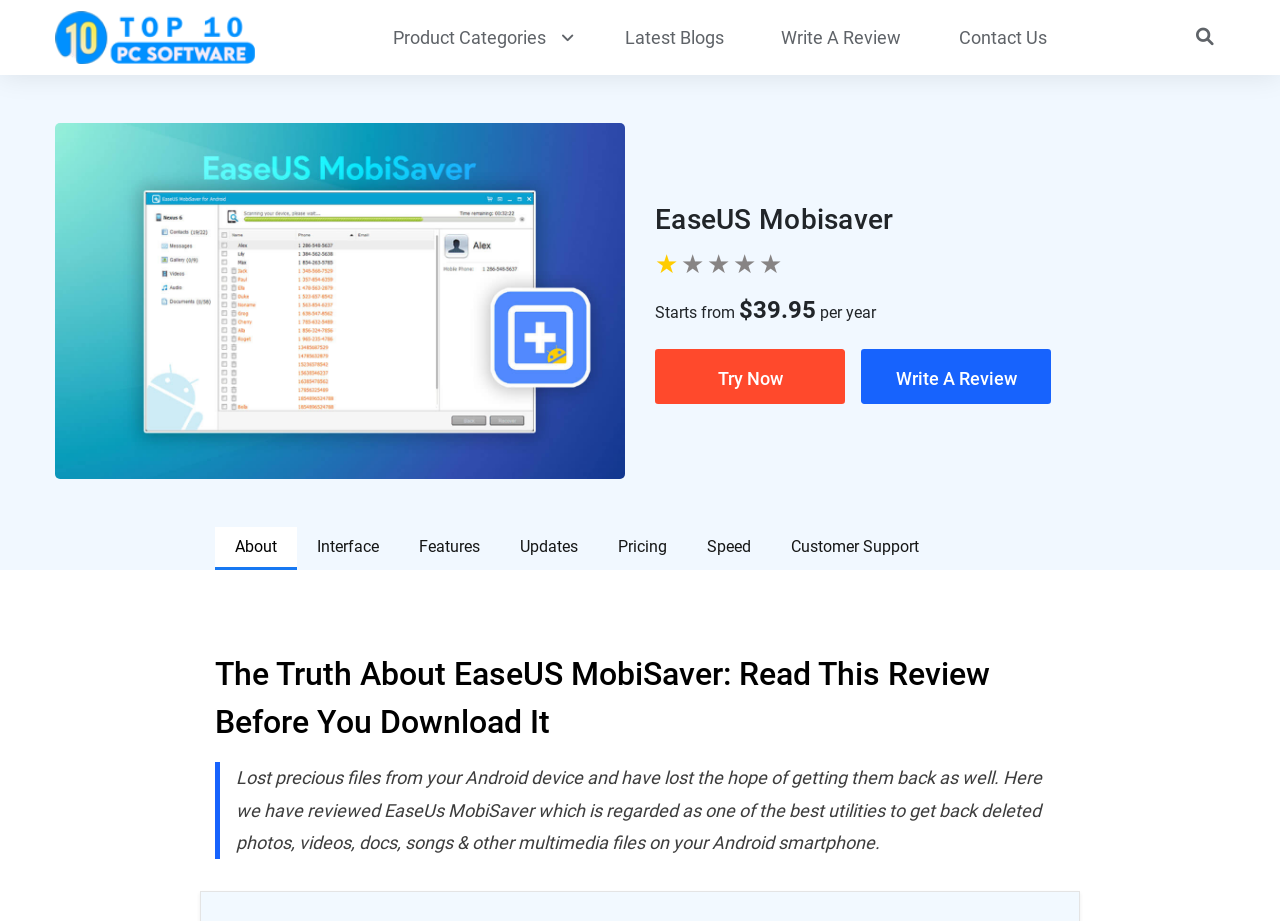Find the bounding box coordinates of the area to click in order to follow the instruction: "Try EaseUS MobiSaver now".

[0.512, 0.379, 0.66, 0.438]